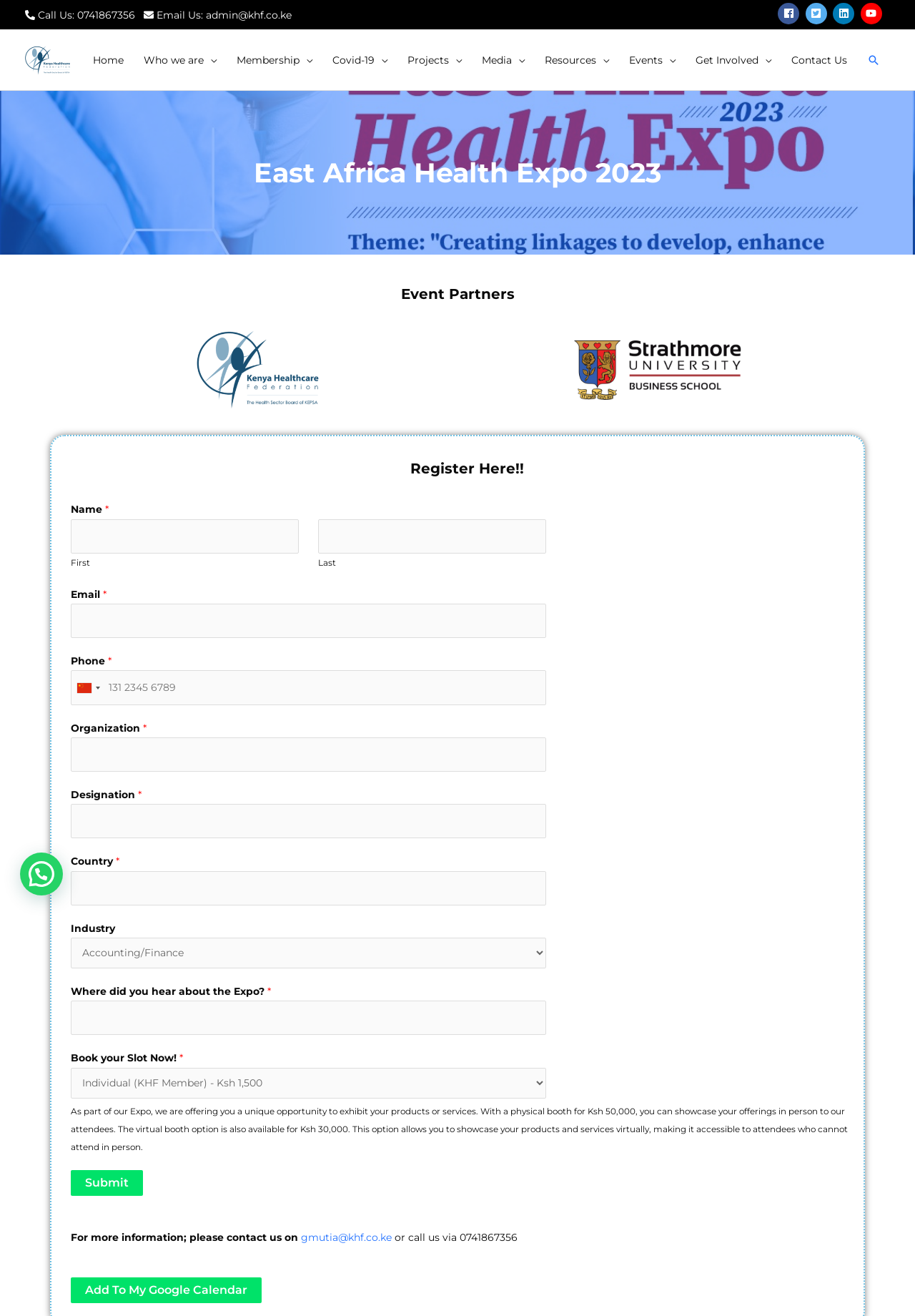Determine the bounding box coordinates of the section to be clicked to follow the instruction: "Enter your name in the 'Name * First' field". The coordinates should be given as four float numbers between 0 and 1, formatted as [left, top, right, bottom].

[0.077, 0.394, 0.327, 0.421]